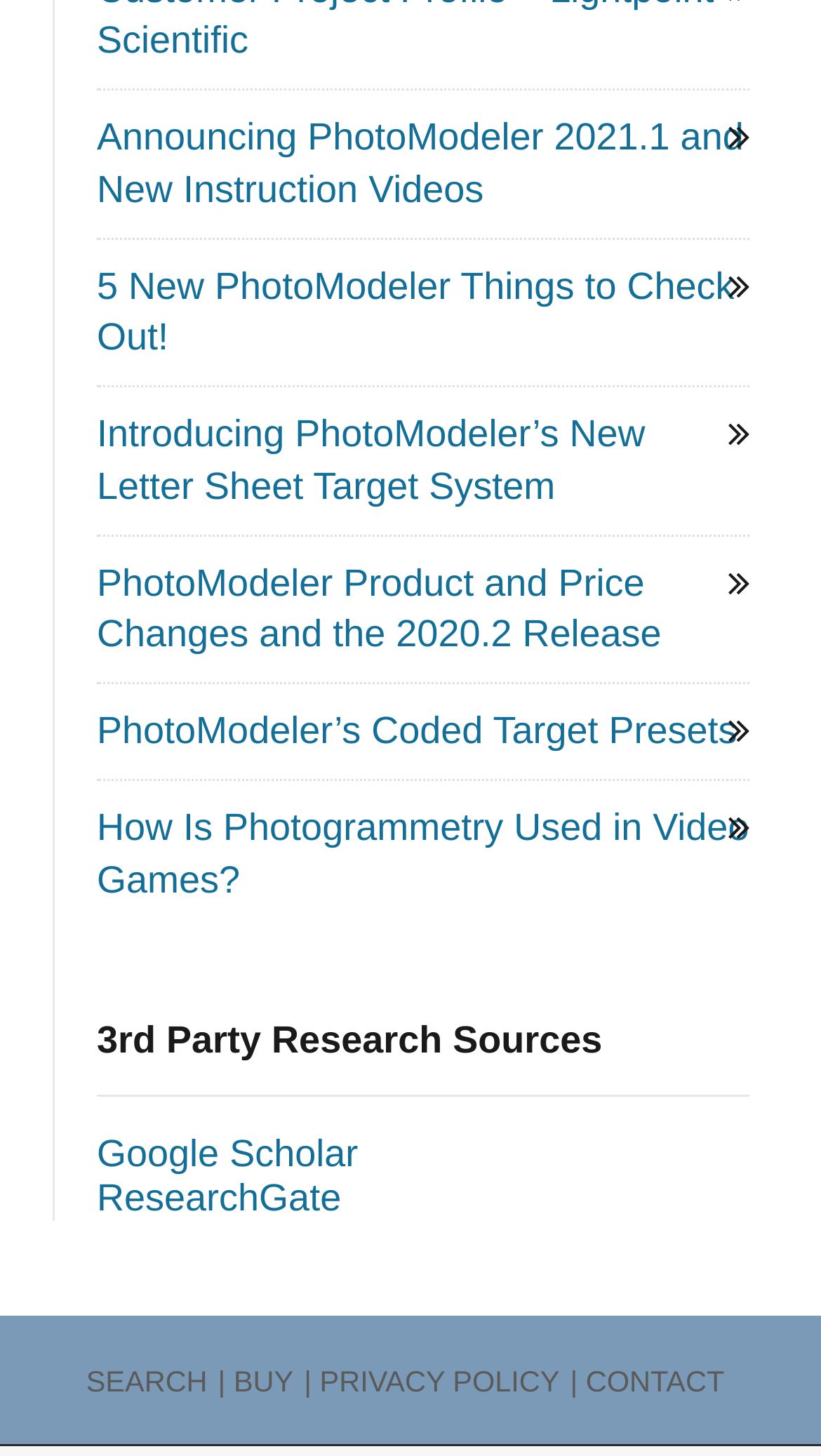Show the bounding box coordinates for the element that needs to be clicked to execute the following instruction: "go to projects". Provide the coordinates in the form of four float numbers between 0 and 1, i.e., [left, top, right, bottom].

None